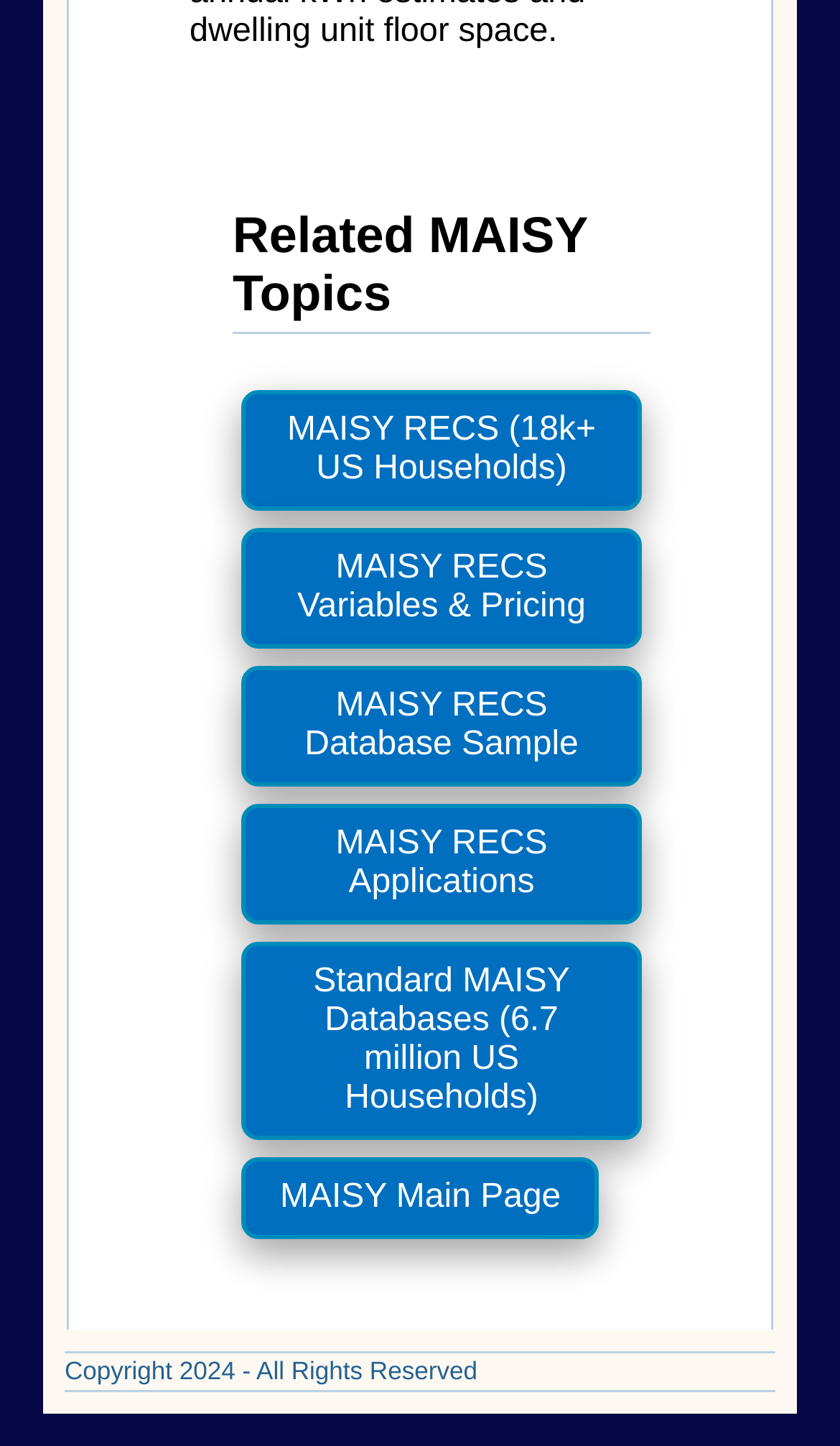How many types of MAISY databases are mentioned on the webpage?
Please respond to the question with a detailed and informative answer.

The webpage mentions two types of MAISY databases: MAISY RECS and Standard MAISY Databases. MAISY RECS is mentioned in multiple contexts, and Standard MAISY Databases are mentioned as covering 6.7 million US households.